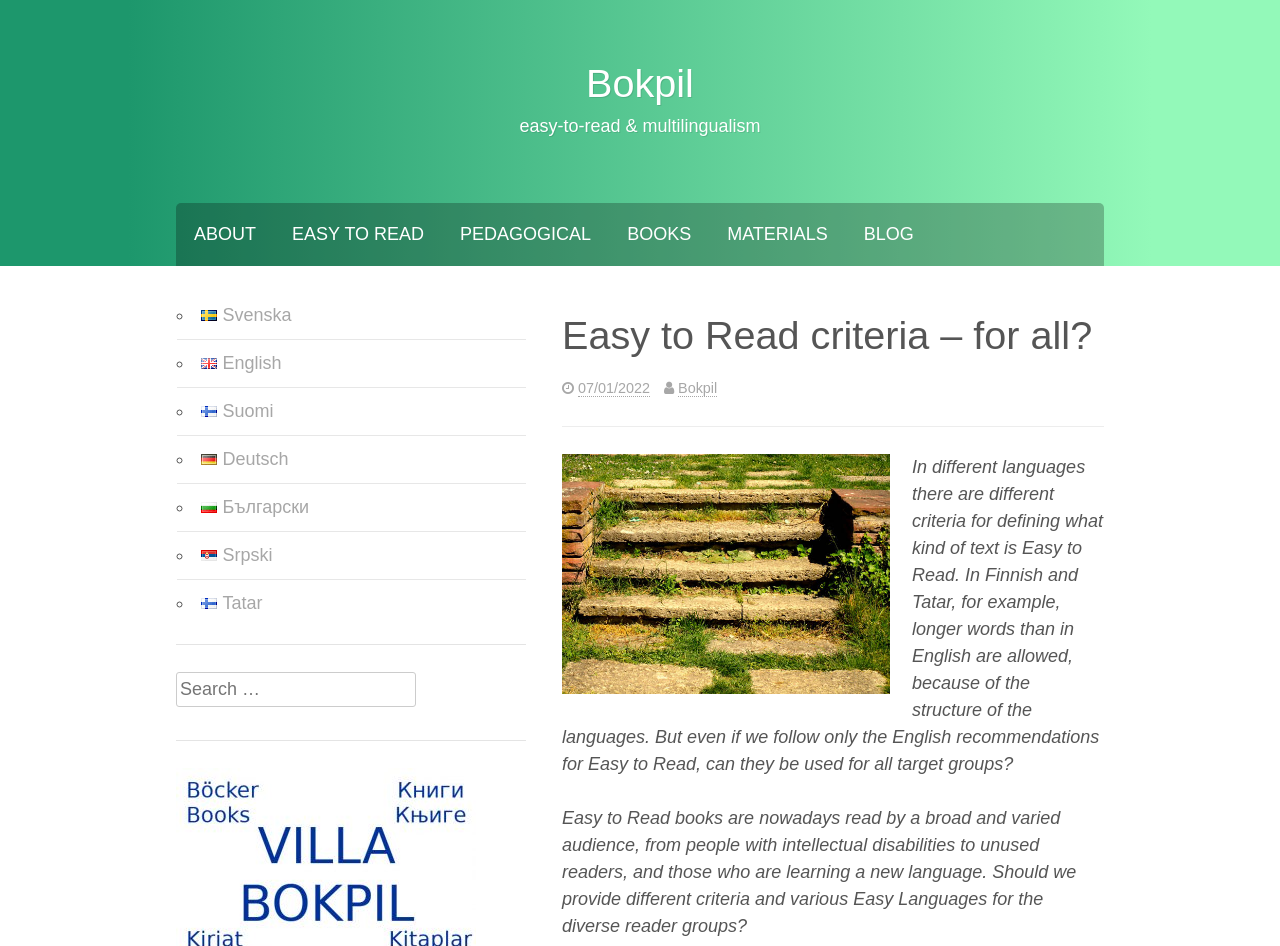Locate the bounding box coordinates of the region to be clicked to comply with the following instruction: "Search for something". The coordinates must be four float numbers between 0 and 1, in the form [left, top, right, bottom].

[0.138, 0.711, 0.411, 0.753]